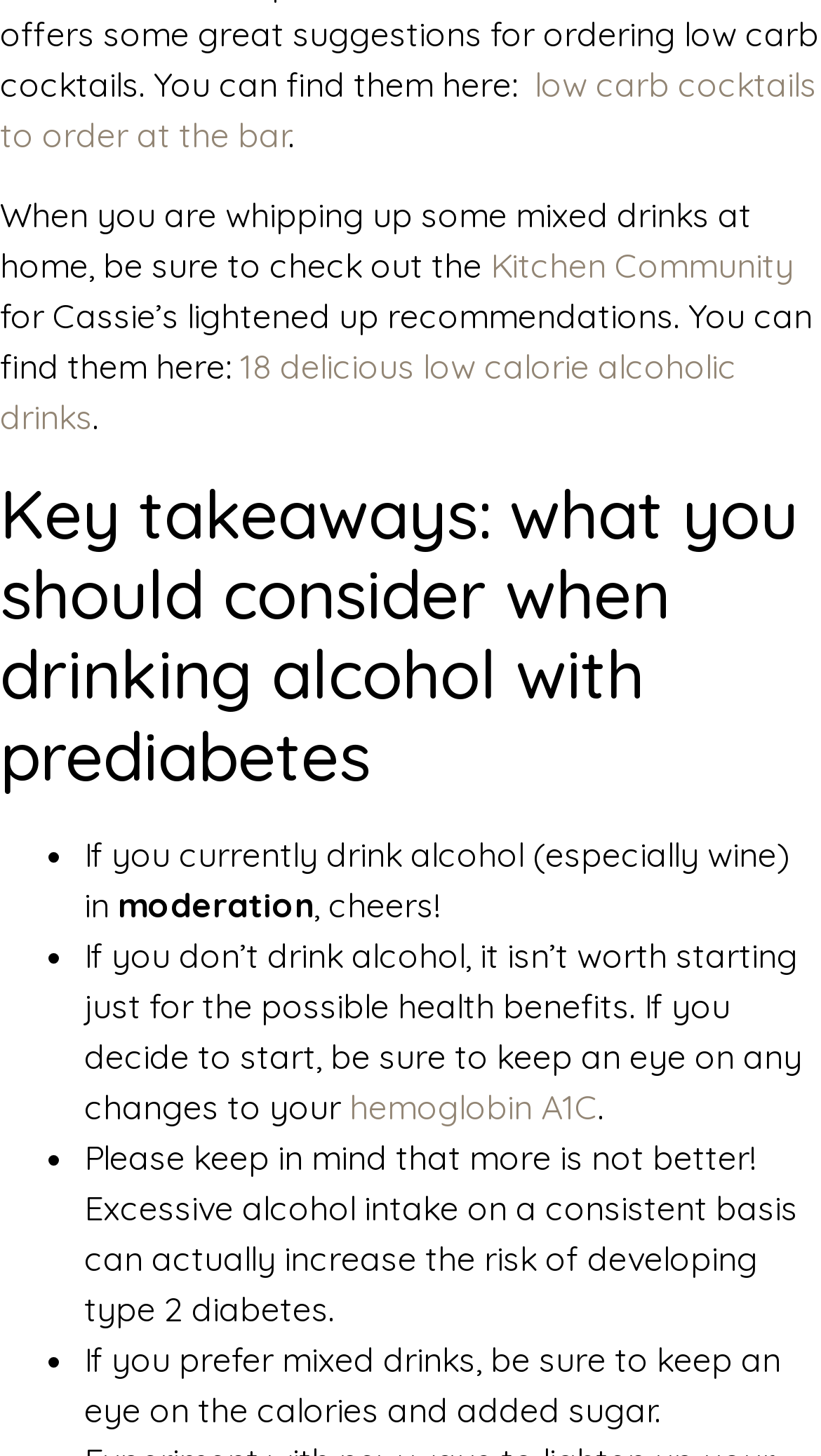Given the description of the UI element: "delicious low calorie alcoholic drinks", predict the bounding box coordinates in the form of [left, top, right, bottom], with each value being a float between 0 and 1.

[0.0, 0.237, 0.897, 0.301]